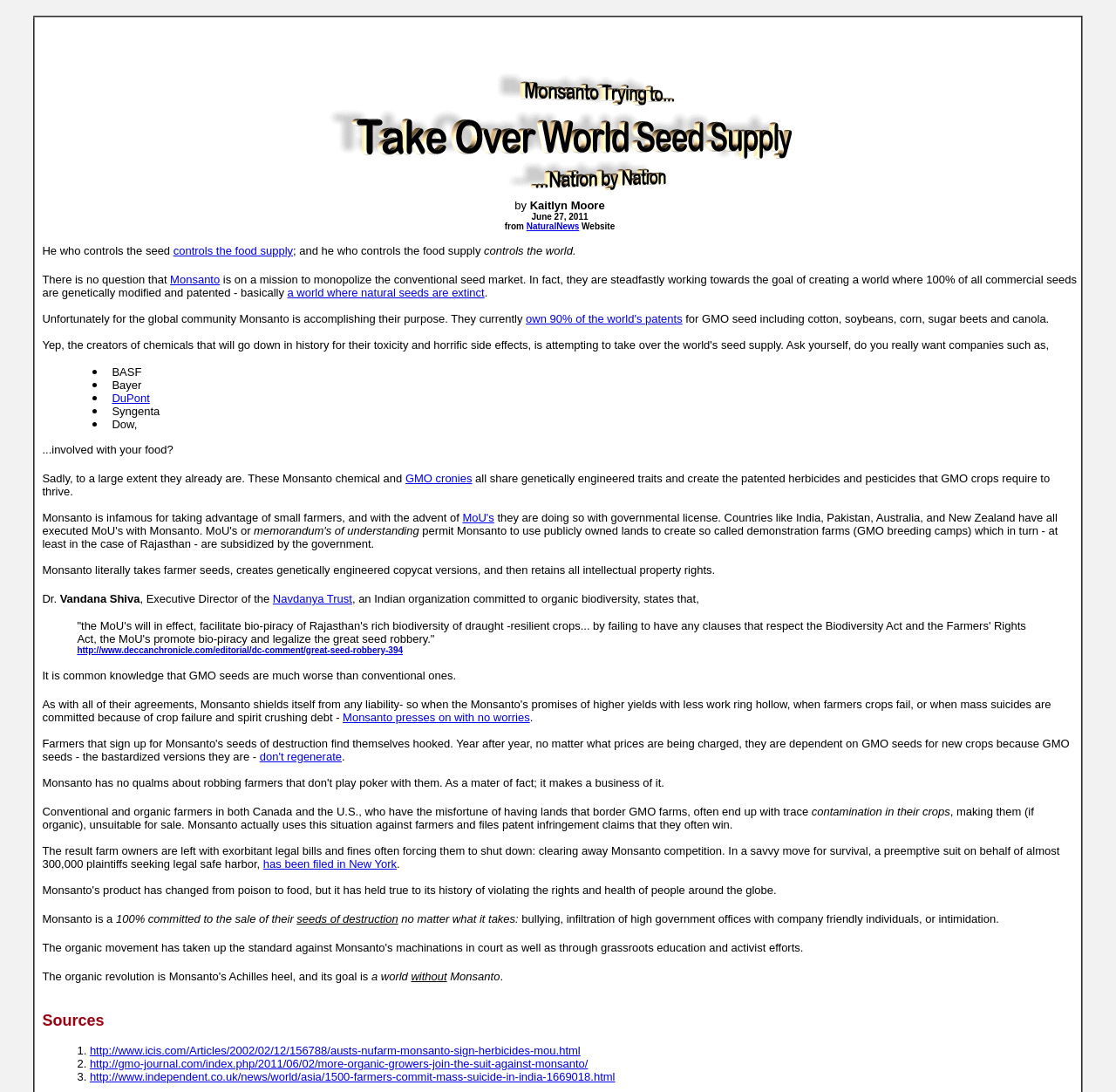Using the given element description, provide the bounding box coordinates (top-left x, top-left y, bottom-right x, bottom-right y) for the corresponding UI element in the screenshot: parent_node: BOOKING

None